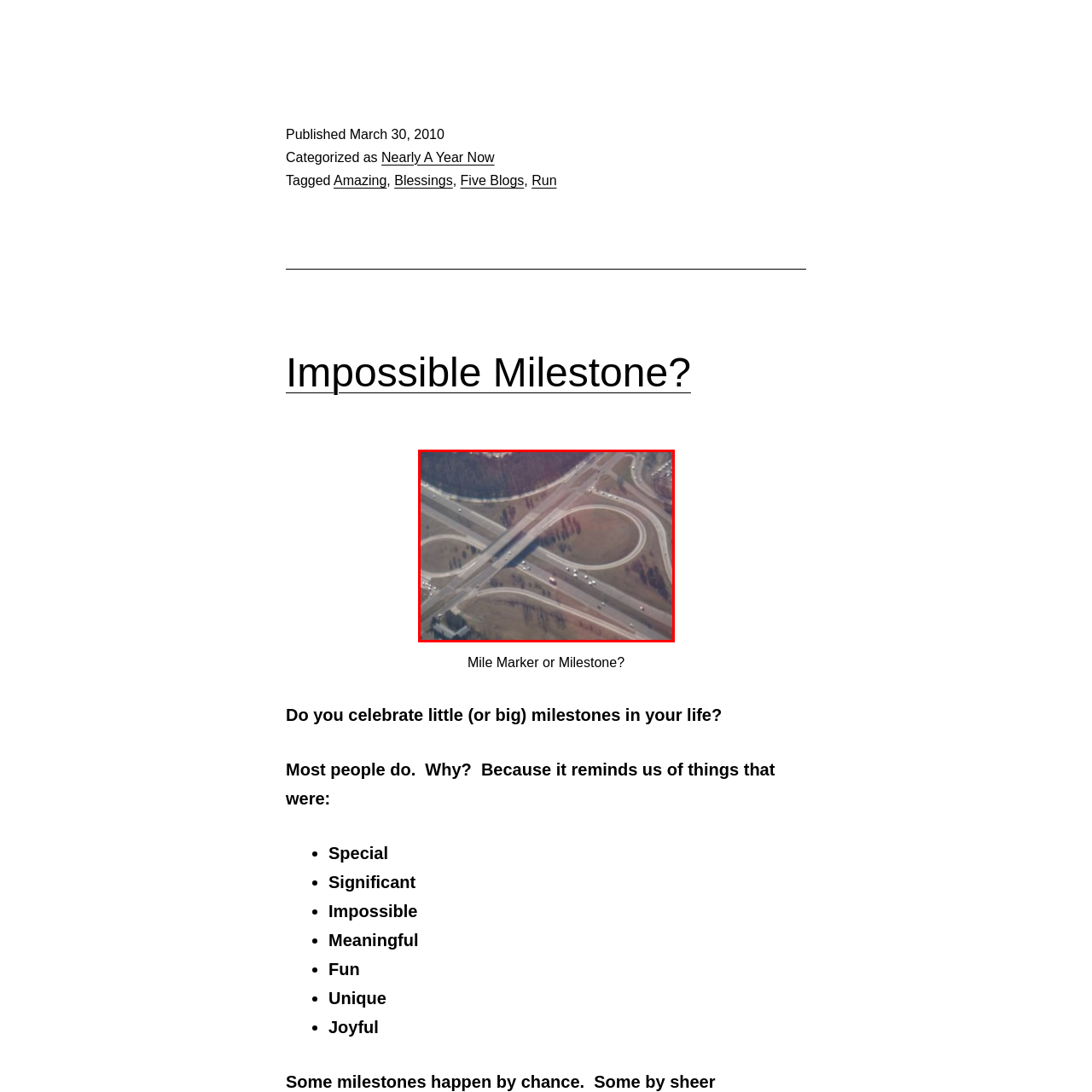Please look at the image within the red bounding box and provide a detailed answer to the following question based on the visual information: What does the image represent in terms of life?

The caption interprets the image as reminiscent of the concept of milestones in life, where the interconnected routes represent various paths we take as we navigate through our journeys.